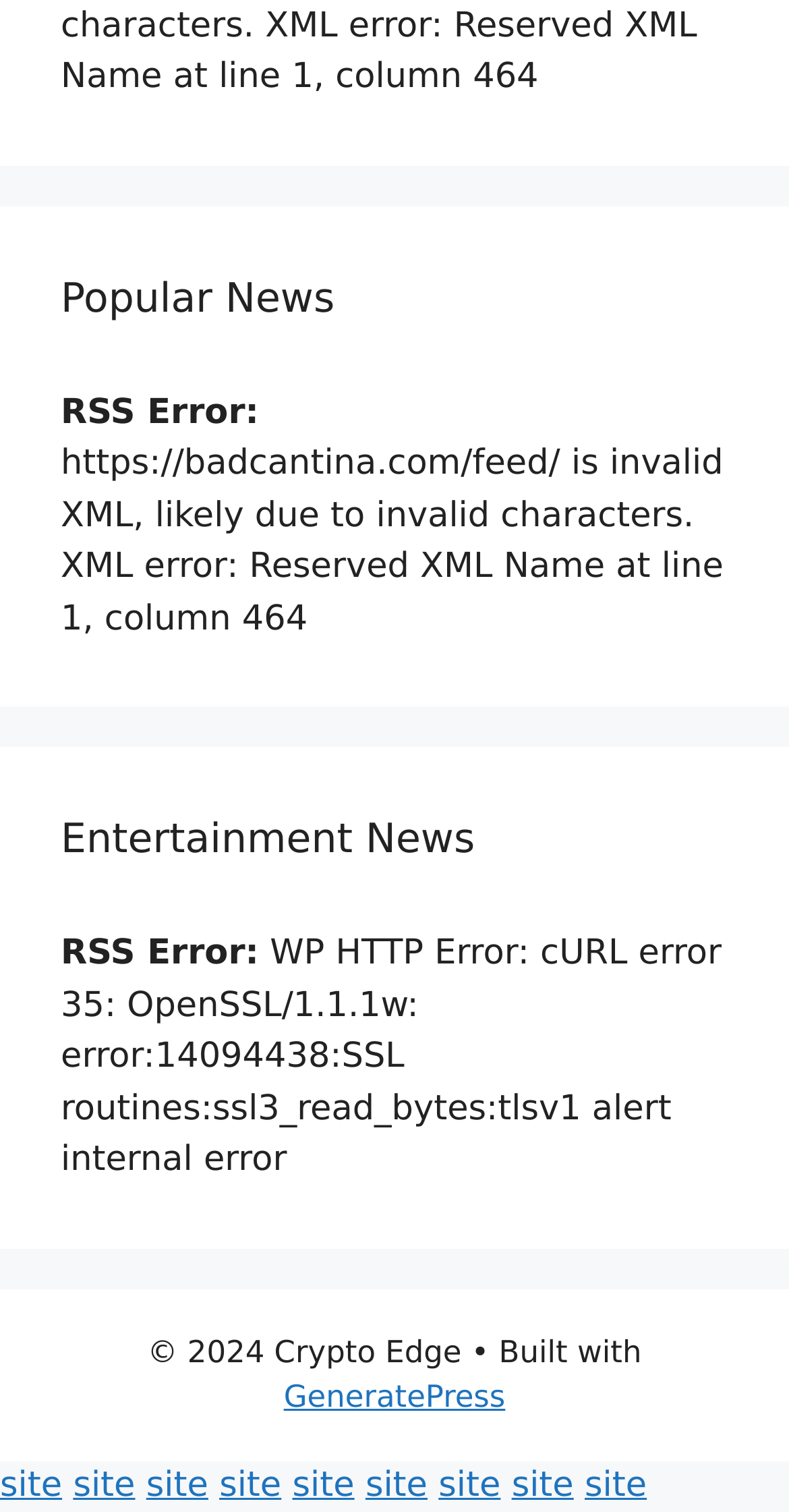Find and indicate the bounding box coordinates of the region you should select to follow the given instruction: "go to site".

[0.0, 0.969, 0.079, 0.996]